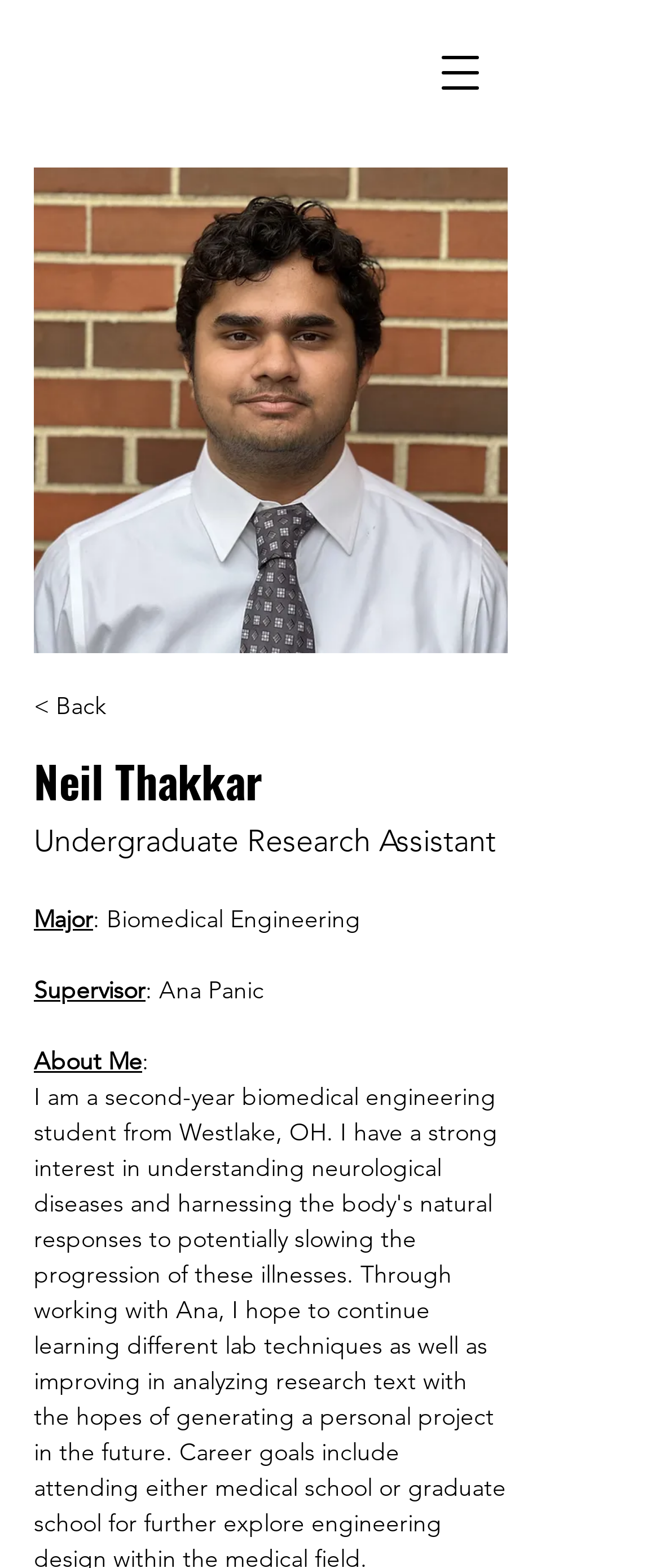Answer the question below in one word or phrase:
What is the person's name?

Neil Thakkar